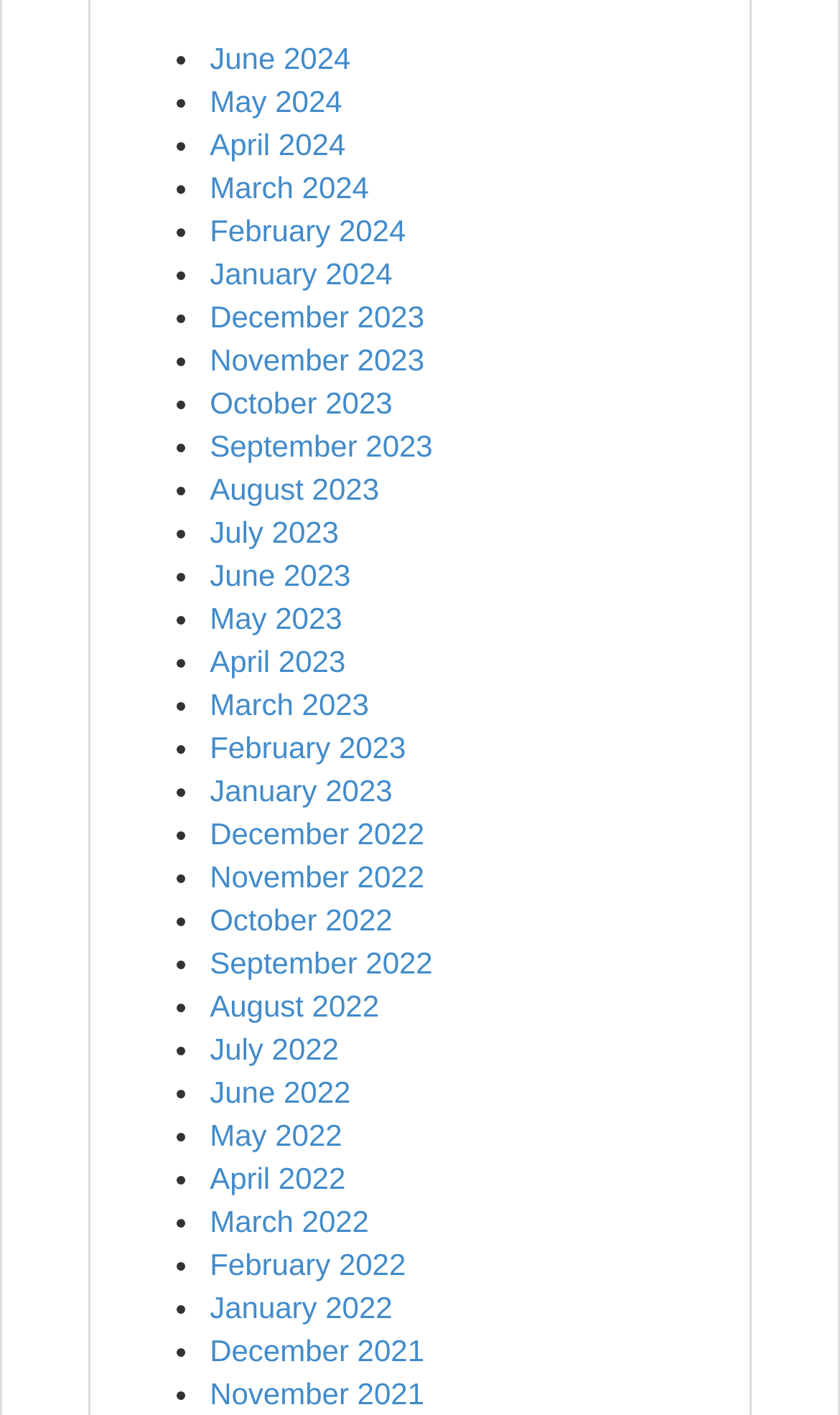Show the bounding box coordinates of the region that should be clicked to follow the instruction: "View November 2022."

[0.25, 0.607, 0.505, 0.631]